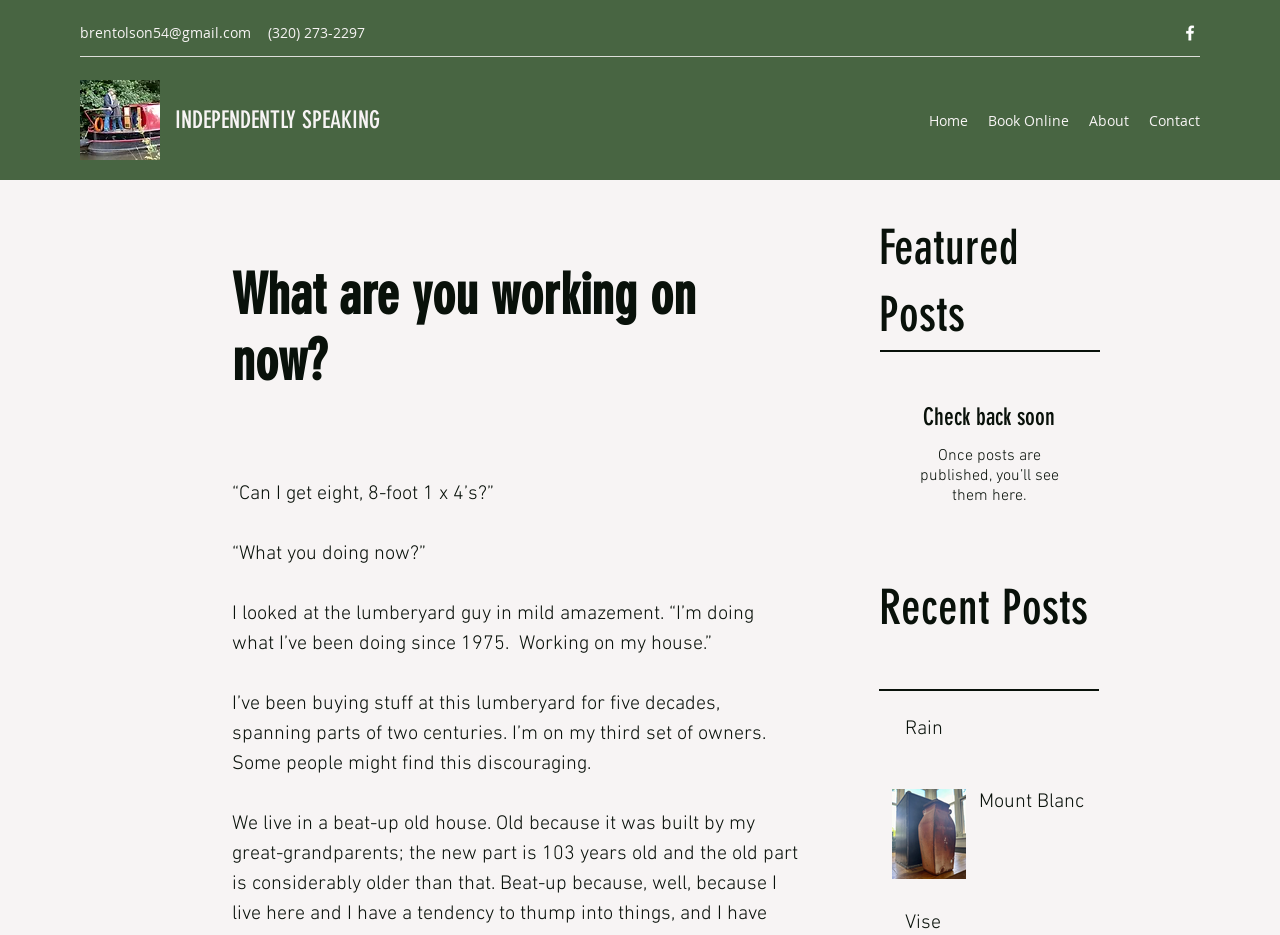Identify the bounding box for the given UI element using the description provided. Coordinates should be in the format (top-left x, top-left y, bottom-right x, bottom-right y) and must be between 0 and 1. Here is the description: Mount Blanc

[0.765, 0.842, 0.849, 0.881]